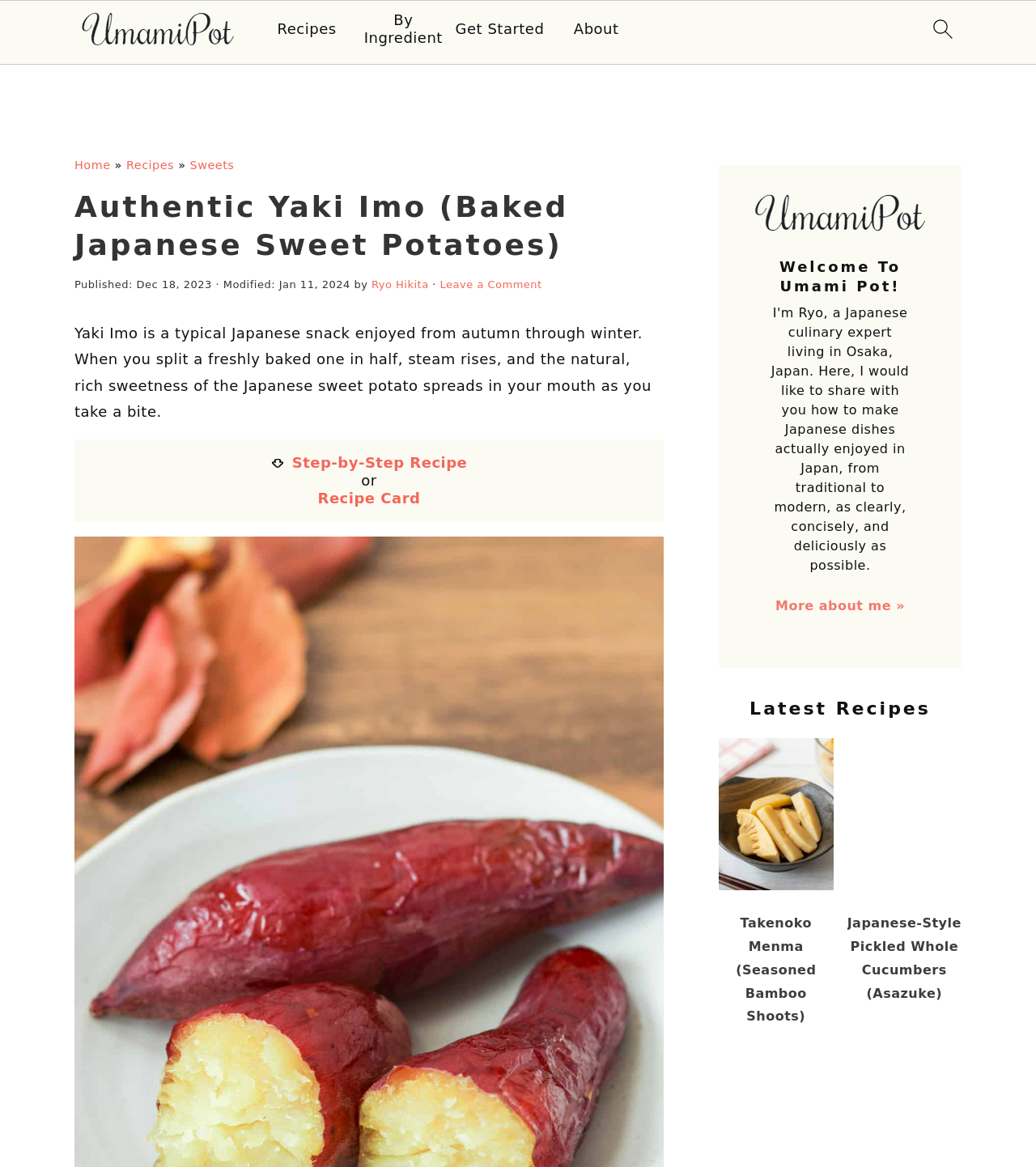Explain the webpage's design and content in an elaborate manner.

The webpage is about a recipe for Authentic Yaki Imo, which is a traditional Japanese snack made from baked sweet potatoes. At the top of the page, there are several links to navigate to different sections of the website, including the homepage, recipes, and about page. There is also a search icon on the top right corner.

Below the navigation links, there is a breadcrumb navigation section that shows the current page's location in the website's hierarchy. The title of the recipe, "Authentic Yaki Imo (Baked Japanese Sweet Potatoes)", is displayed prominently in a large font.

To the right of the title, there is a section that displays the publication and modification dates of the recipe, as well as the author's name, Ryo Hikita. Below this section, there is a brief introduction to Yaki Imo, describing it as a typical Japanese snack enjoyed during the autumn and winter seasons.

The main content of the page is divided into two sections. On the left, there are links to access the recipe in different formats, including a step-by-step guide and a recipe card. On the right, there is a primary sidebar that contains a logo of the website, Umami Pot, and a welcome message. Below the logo, there are links to more information about the author and a section that displays the latest recipes, including Takenoko Menma and Japanese-Style Pickled Whole Cucumbers.

There are a total of 7 images on the page, including the website's logo, a search icon, and images for the latest recipes. The overall layout of the page is clean and easy to navigate, with clear headings and concise text.